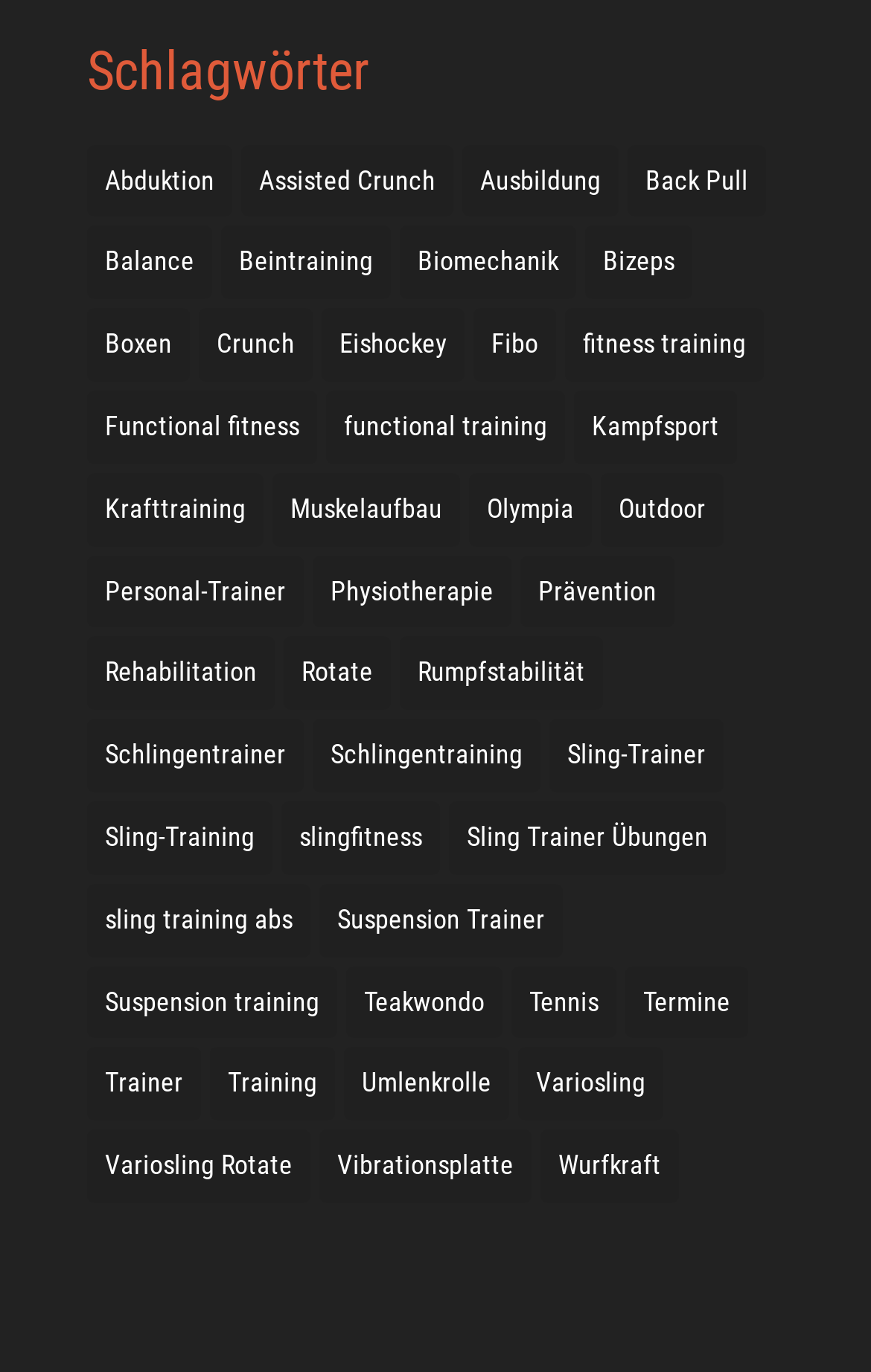Determine the bounding box coordinates of the area to click in order to meet this instruction: "Explore Beintraining".

[0.254, 0.165, 0.449, 0.218]